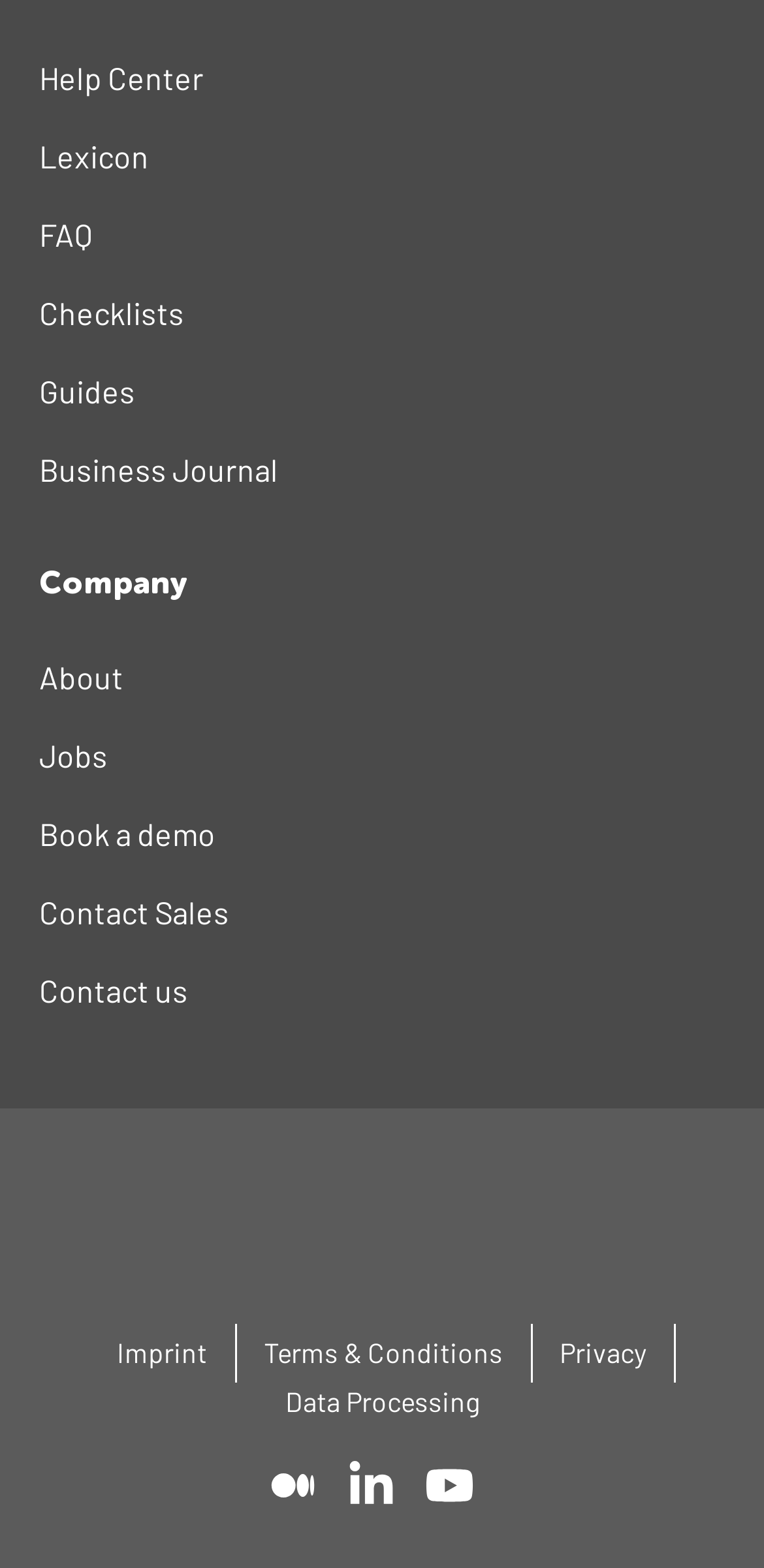Determine the bounding box coordinates of the UI element that matches the following description: "Created with Fabric.js 5.2.4". The coordinates should be four float numbers between 0 and 1 in the format [left, top, right, bottom].

[0.35, 0.932, 0.443, 0.963]